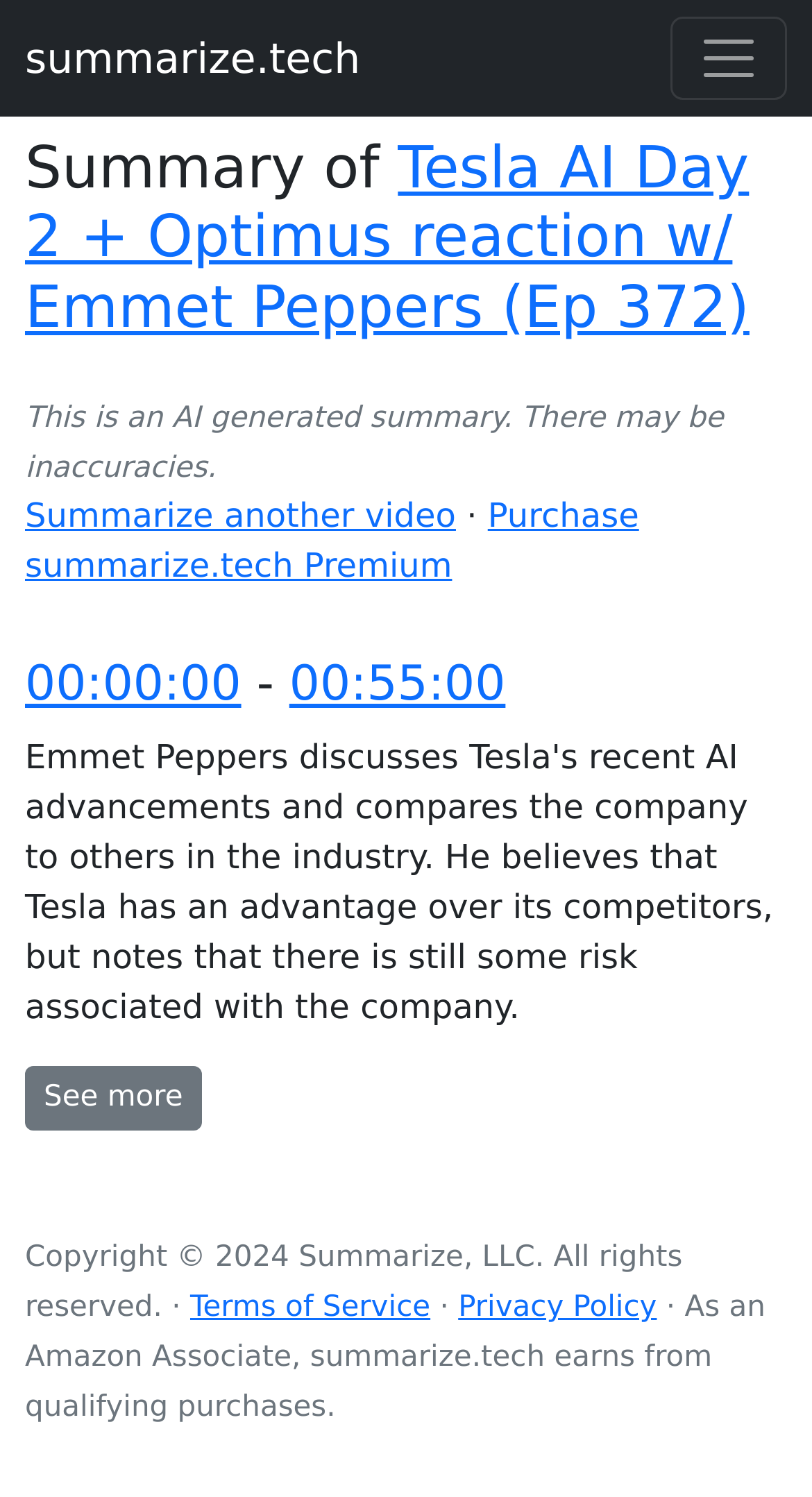What is the purpose of the 'See more' button?
Give a detailed explanation using the information visible in the image.

The 'See more' button is likely used to expand the video summary, allowing users to view more details or content related to the summary.